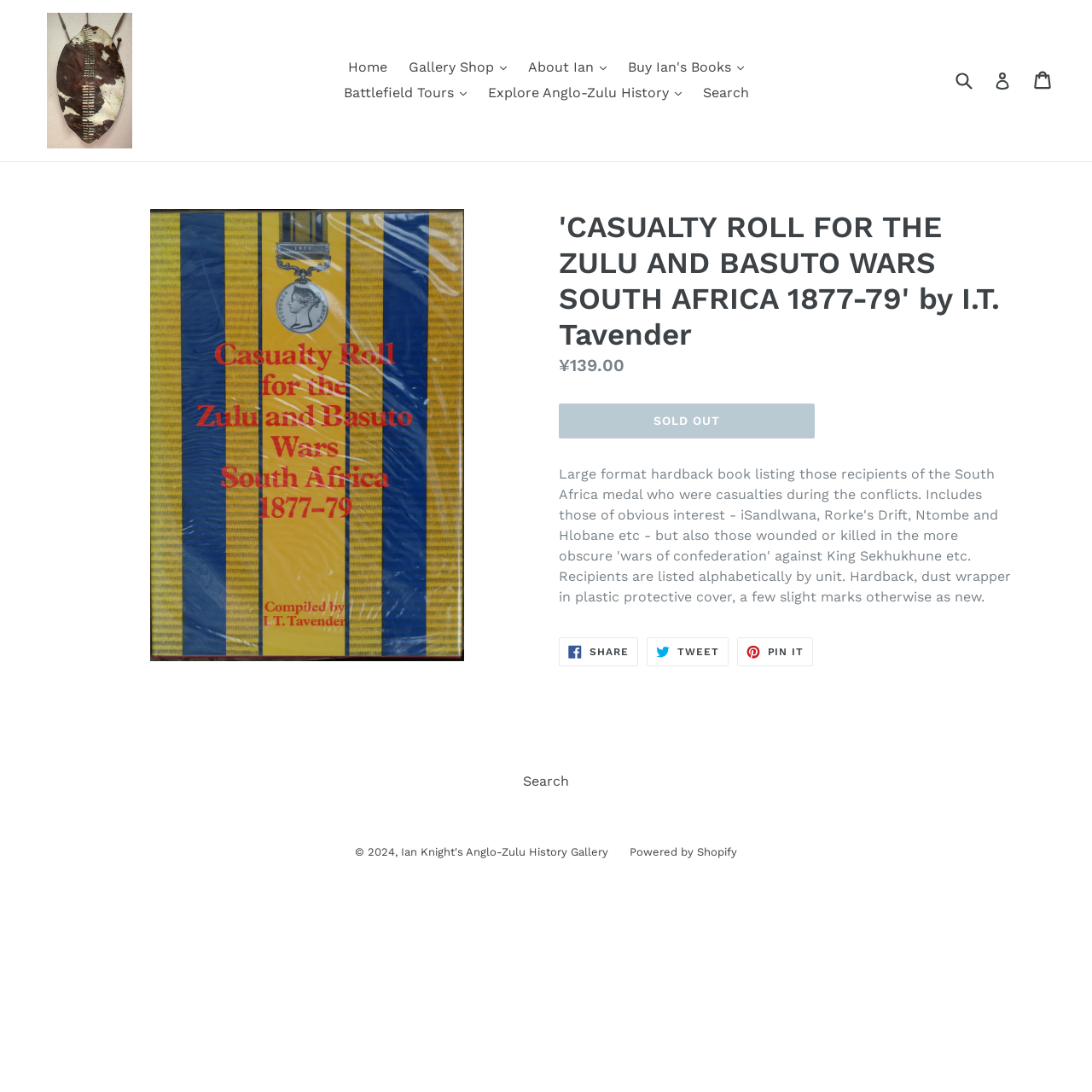Identify the bounding box coordinates for the region of the element that should be clicked to carry out the instruction: "Search for something". The bounding box coordinates should be four float numbers between 0 and 1, i.e., [left, top, right, bottom].

[0.871, 0.058, 0.914, 0.09]